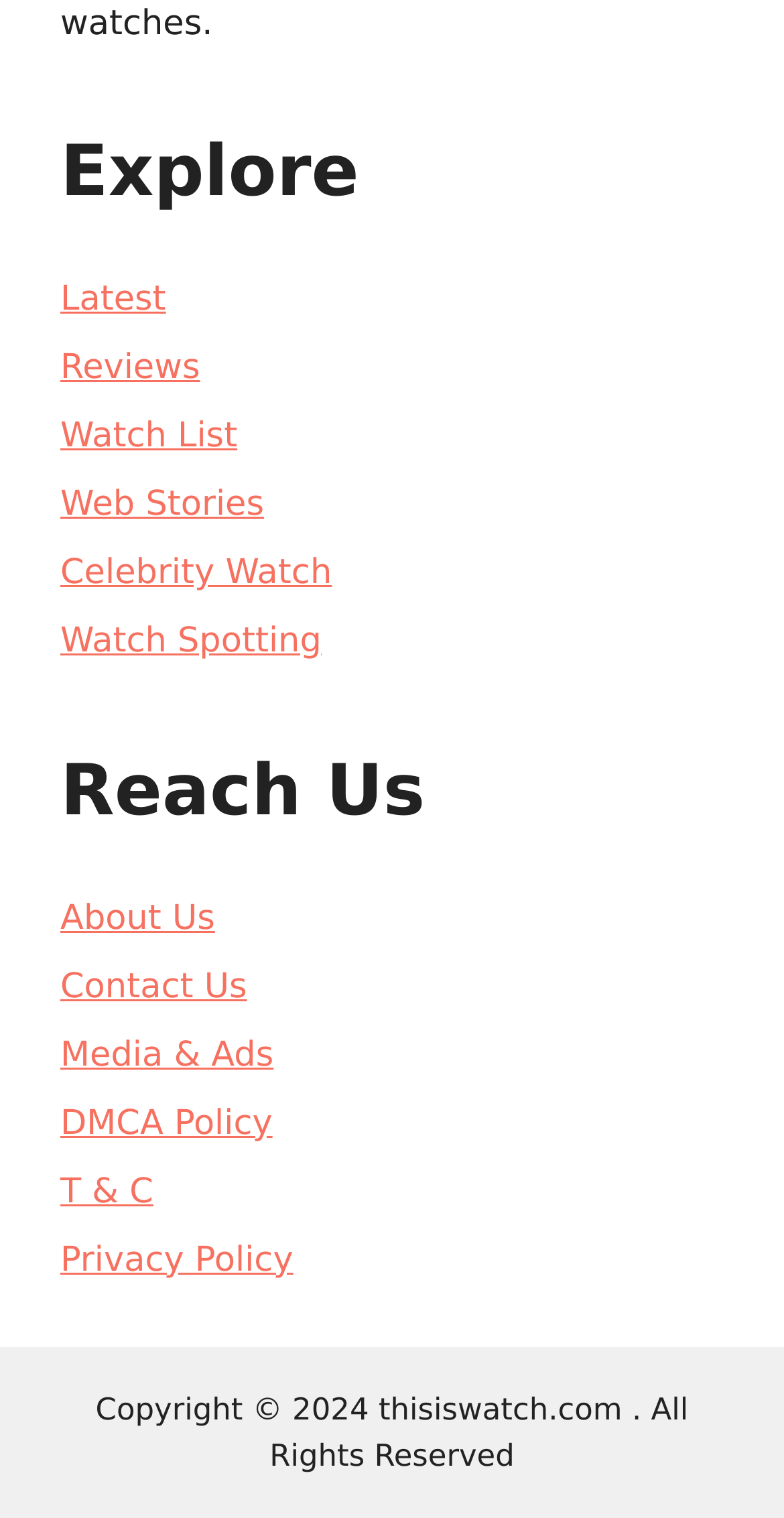What is the purpose of the 'DMCA Policy' link?
Provide a detailed answer to the question, using the image to inform your response.

Based on my understanding of the webpage, I inferred that the 'DMCA Policy' link is used to view the website's policy regarding copyright infringement and the Digital Millennium Copyright Act (DMCA). This is a common feature found on websites that provide user-generated content.